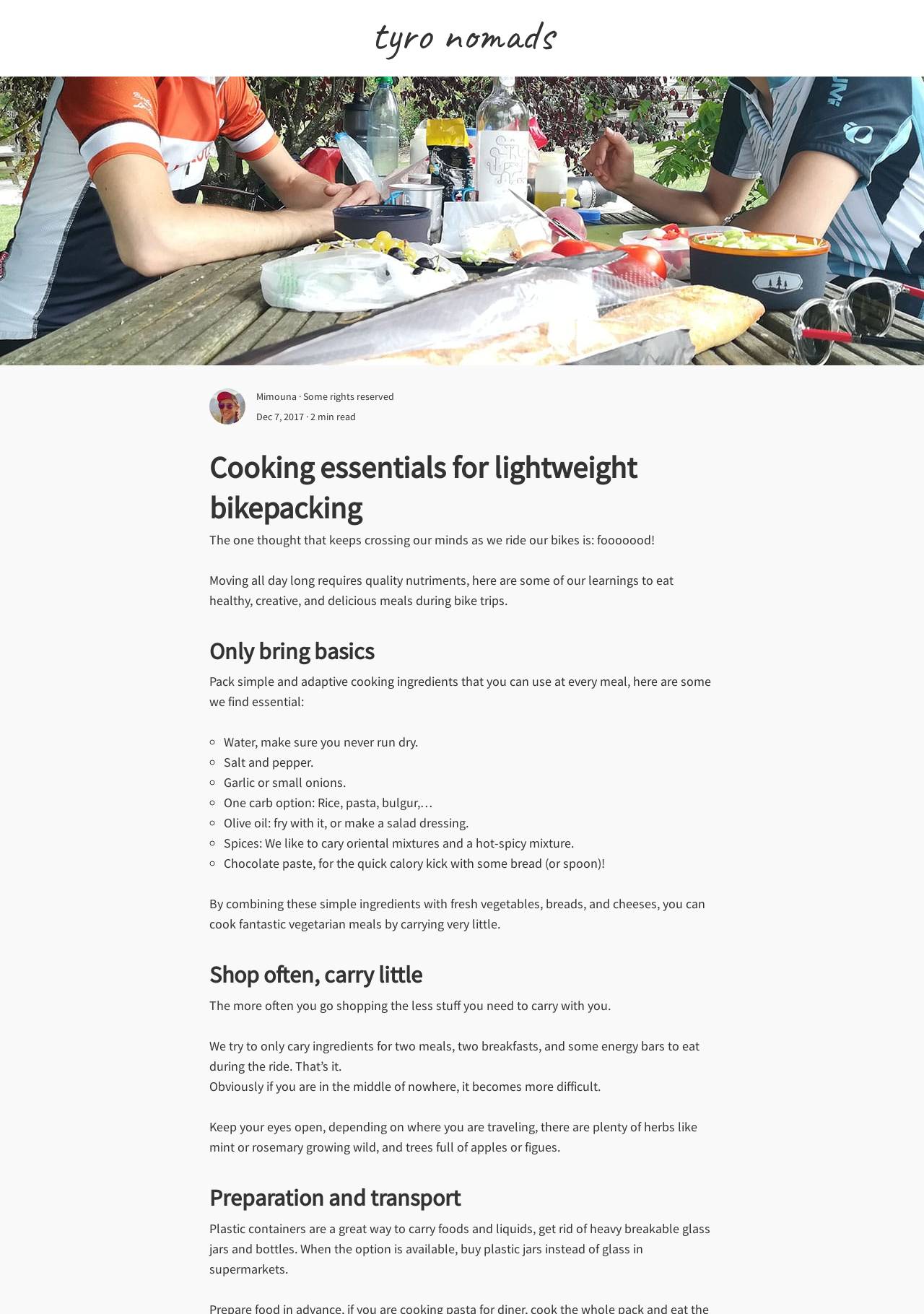What type of containers are recommended for carrying food?
Answer the question using a single word or phrase, according to the image.

Plastic containers